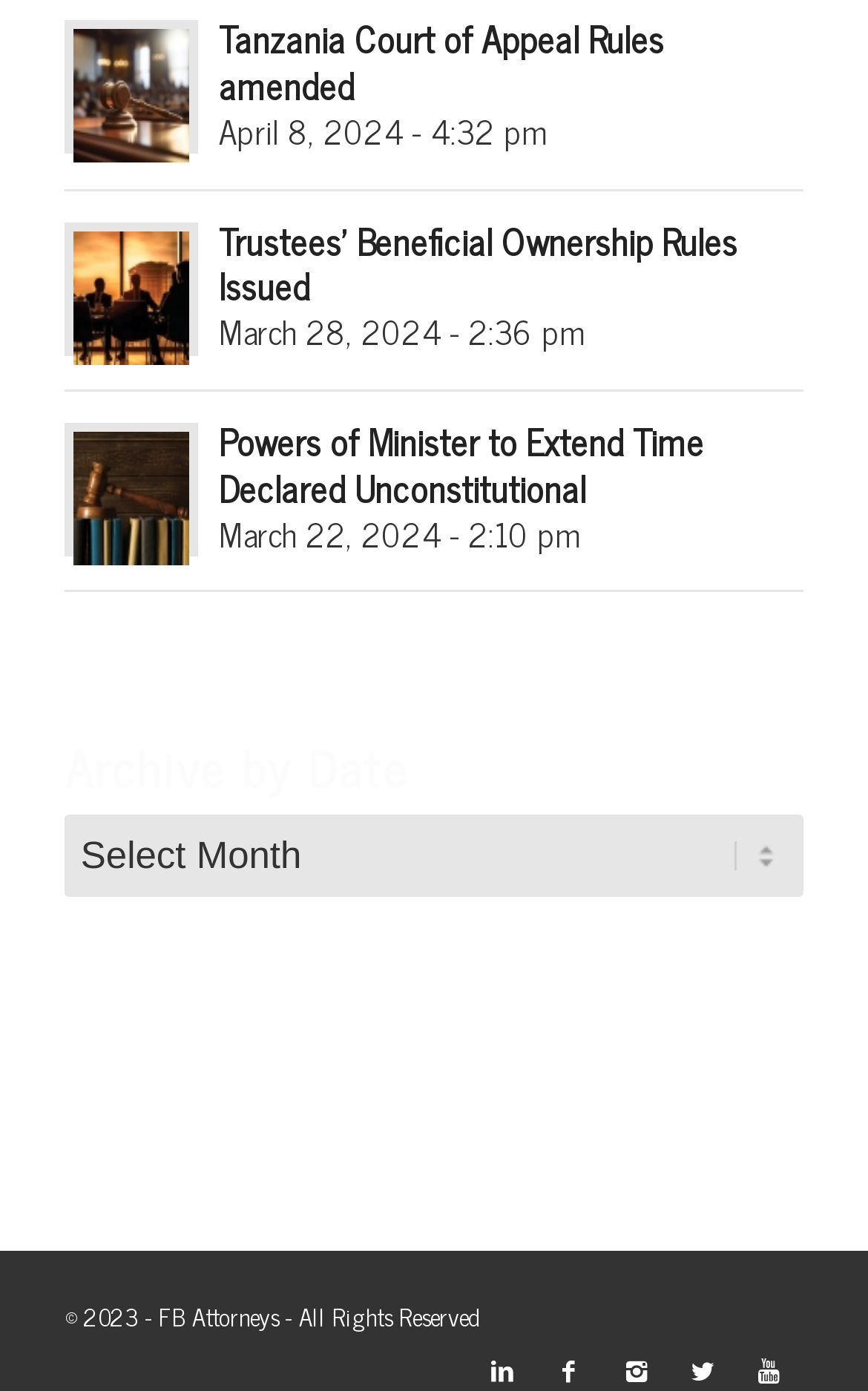What is the copyright year of the webpage?
Answer the question using a single word or phrase, according to the image.

2023